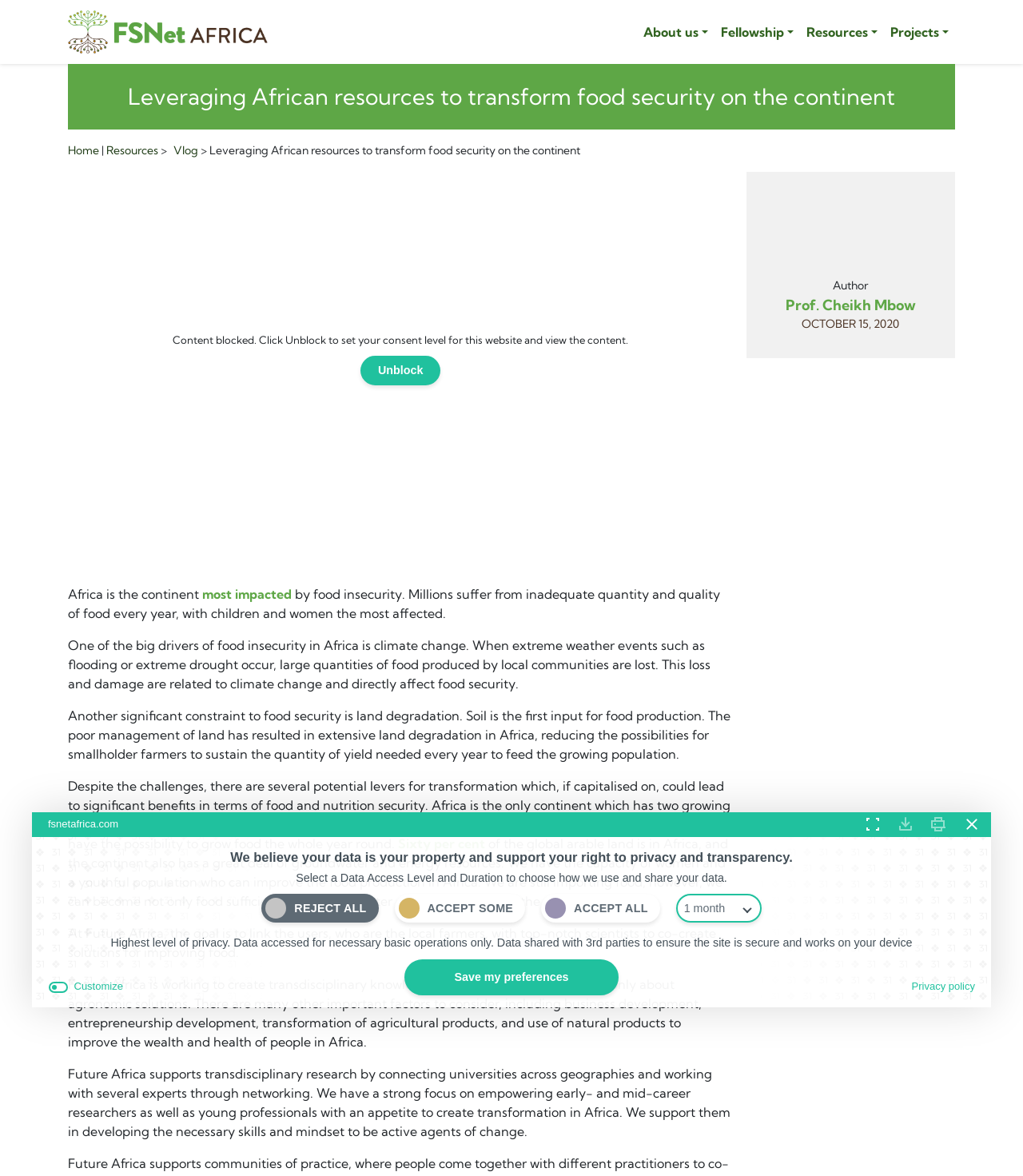Explain in detail what you observe on this webpage.

The webpage is about food security in Africa, specifically discussing the potential for transformation and the challenges faced by the continent. At the top, there is a navigation menu with links to "About us", "Fellowship", "Resources", and "Projects". Below the menu, there is a main article section with a heading that reads "Leveraging African resources to transform food security on the continent".

The article begins with a brief introduction, followed by a section discussing the impact of food insecurity on Africa, particularly on children and women. The text explains that climate change and land degradation are significant contributors to food insecurity. However, it also highlights the potential for transformation, citing Africa's two growing seasons and abundant arable land, groundwater, and energy resources.

The article continues to discuss the goal of Future Africa, which is to link local farmers with top-notch scientists to co-create solutions for improving food production. It also mentions the importance of transdisciplinary research, empowering early- and mid-career researchers, and supporting young professionals in creating transformation in Africa.

At the bottom of the article, there is information about the author, Prof. Cheikh Mbow, and the date of publication, October 15, 2020.

On the right side of the page, there is a section with a heading "Partnerships and Capacity Building for Sustainable Development". Below this heading, there is a blocked content section with a button to unblock it.

Additionally, there is a modal dialog box that appears to be a privacy and data access consent form. It explains that the website believes in users' right to privacy and transparency and asks users to select a data access level and duration to choose how their data is used and shared. The form includes options to reject all, accept some, or accept all data access requests, as well as a combobox to customize data access settings.